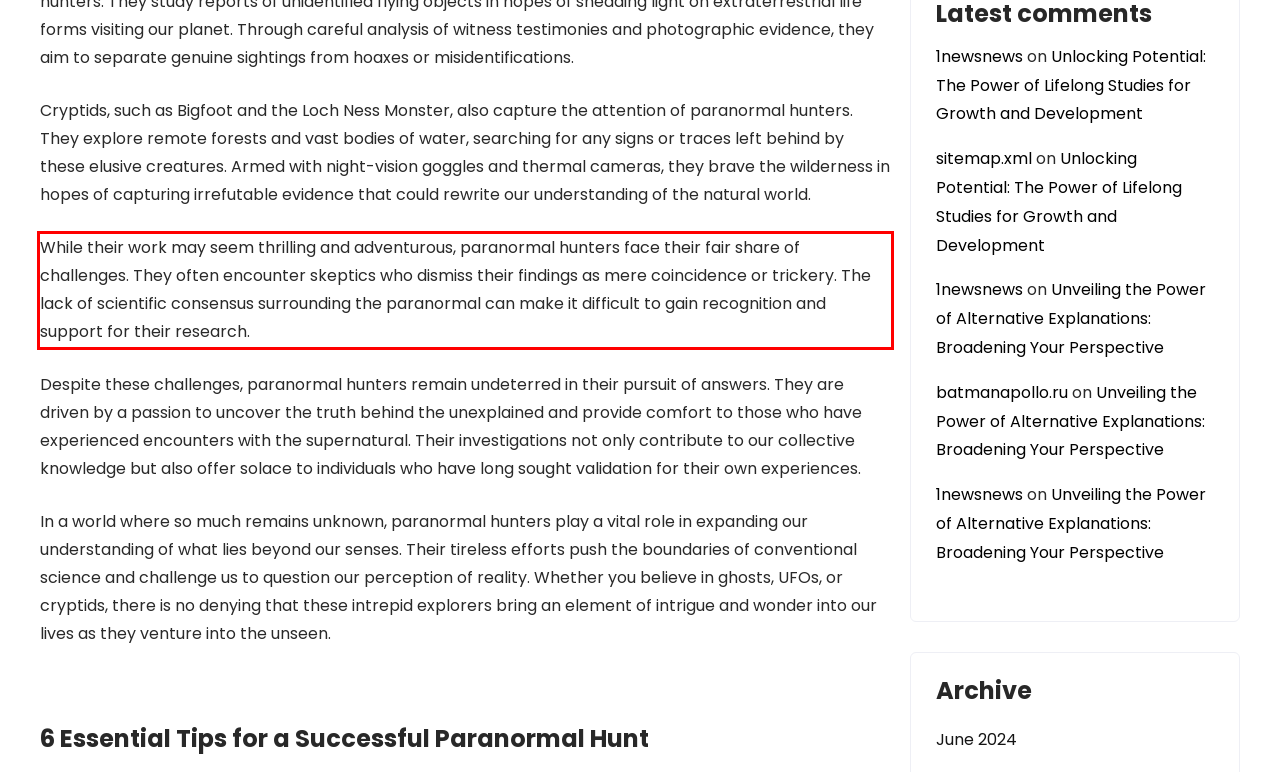Please recognize and transcribe the text located inside the red bounding box in the webpage image.

While their work may seem thrilling and adventurous, paranormal hunters face their fair share of challenges. They often encounter skeptics who dismiss their findings as mere coincidence or trickery. The lack of scientific consensus surrounding the paranormal can make it difficult to gain recognition and support for their research.